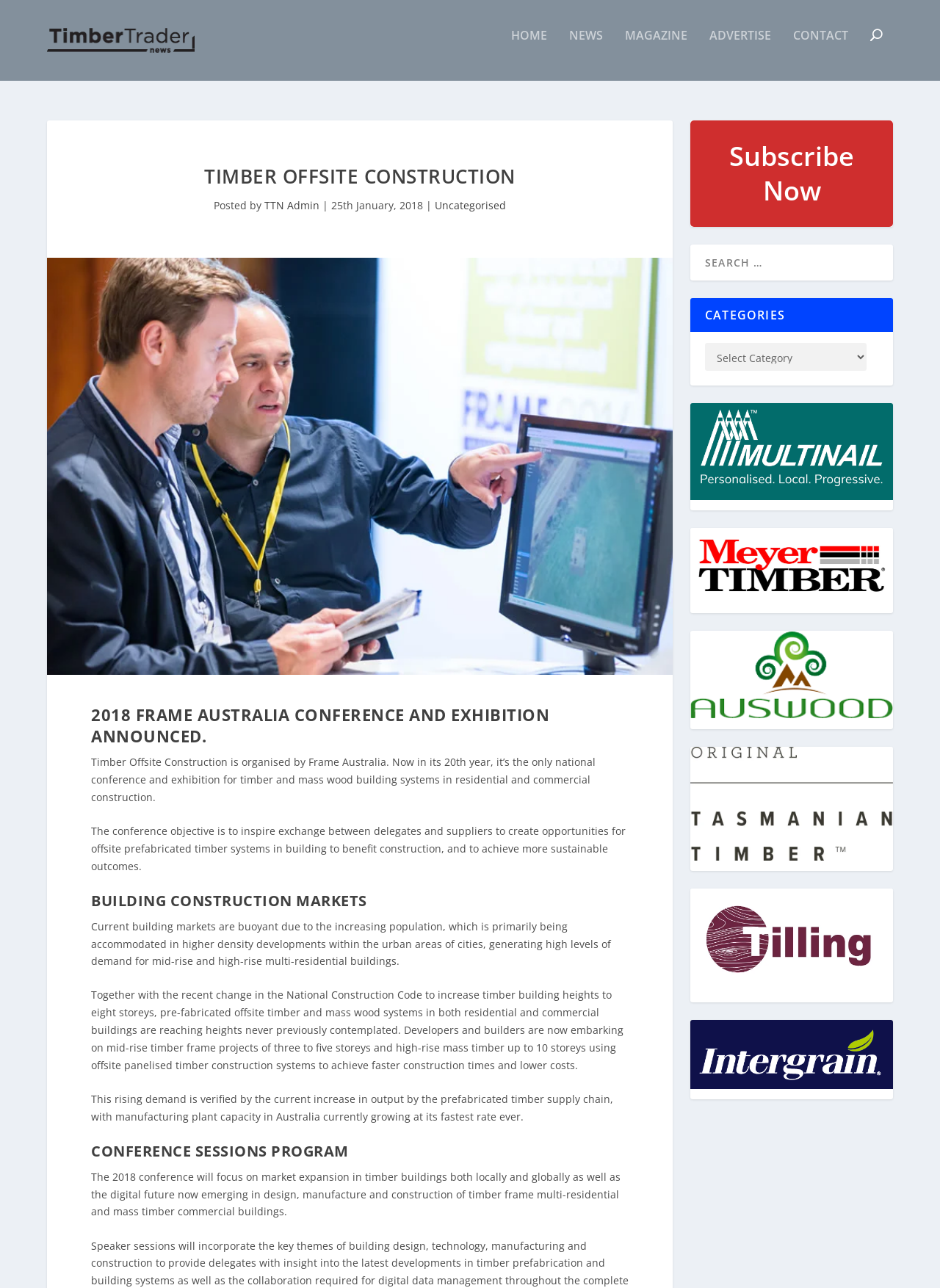What is the objective of the conference?
Provide a detailed answer to the question using information from the image.

The question is asking about the objective of the conference. By reading the text 'The conference objective is to inspire exchange between delegates and suppliers to create opportunities for offsite prefabricated timber systems in building to benefit construction, and to achieve more sustainable outcomes.', we can determine that the answer is 'Inspire exchange between delegates and suppliers'.